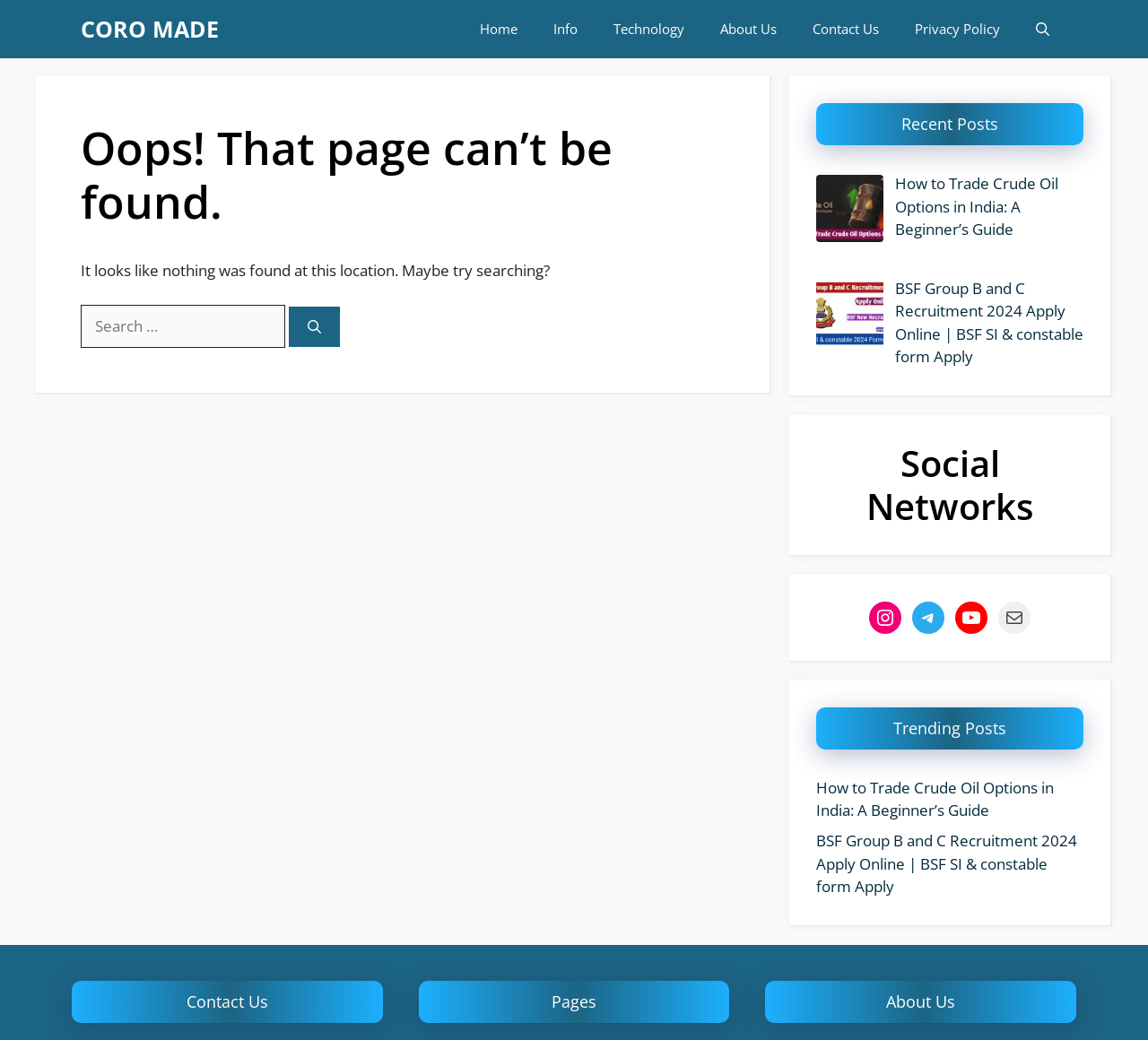Find the bounding box coordinates of the element I should click to carry out the following instruction: "Search for something".

[0.07, 0.293, 0.248, 0.334]